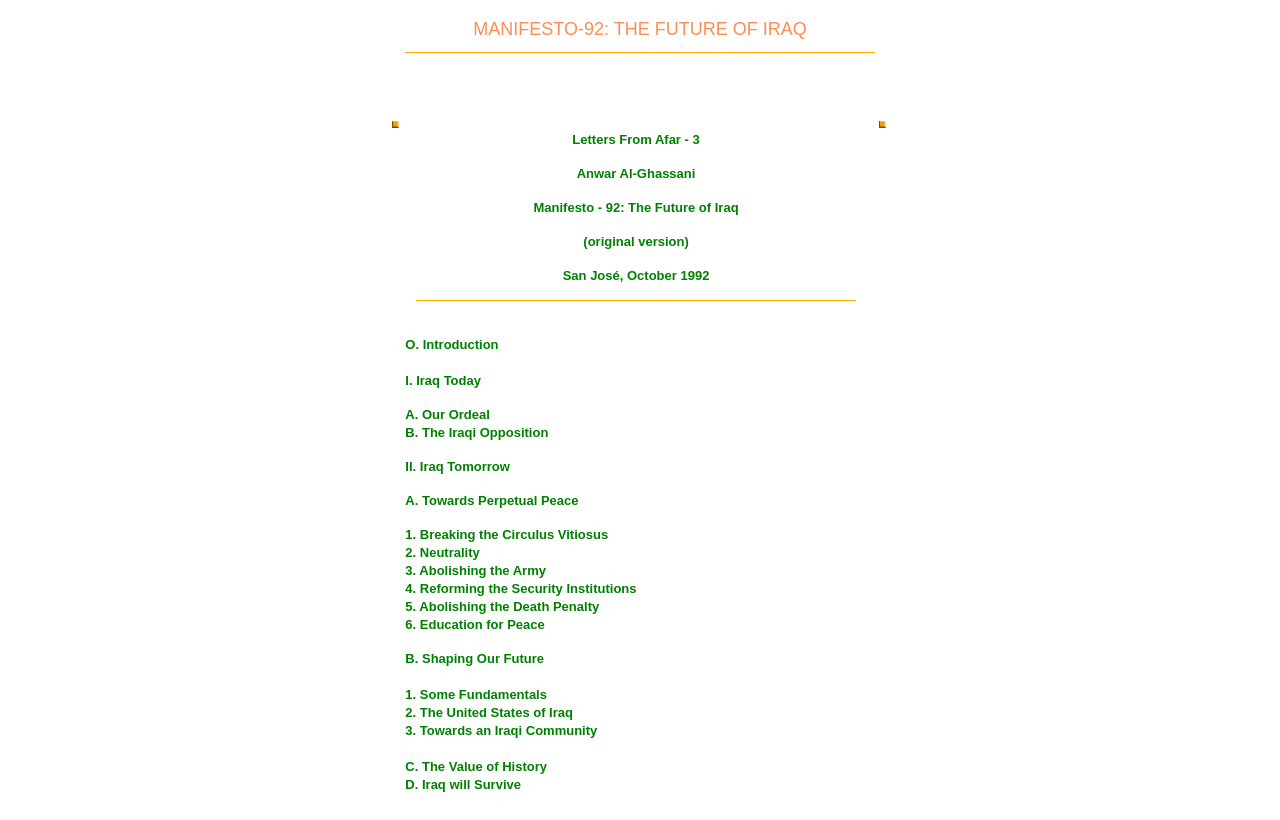Please provide a comprehensive response to the question based on the details in the image: What is the last subheading under 'II. Iraq Tomorrow'?

By examining the webpage content, I can see that the last subheading under 'II. Iraq Tomorrow' is 'D. Iraq will Survive', which is a StaticText element with the specified text.